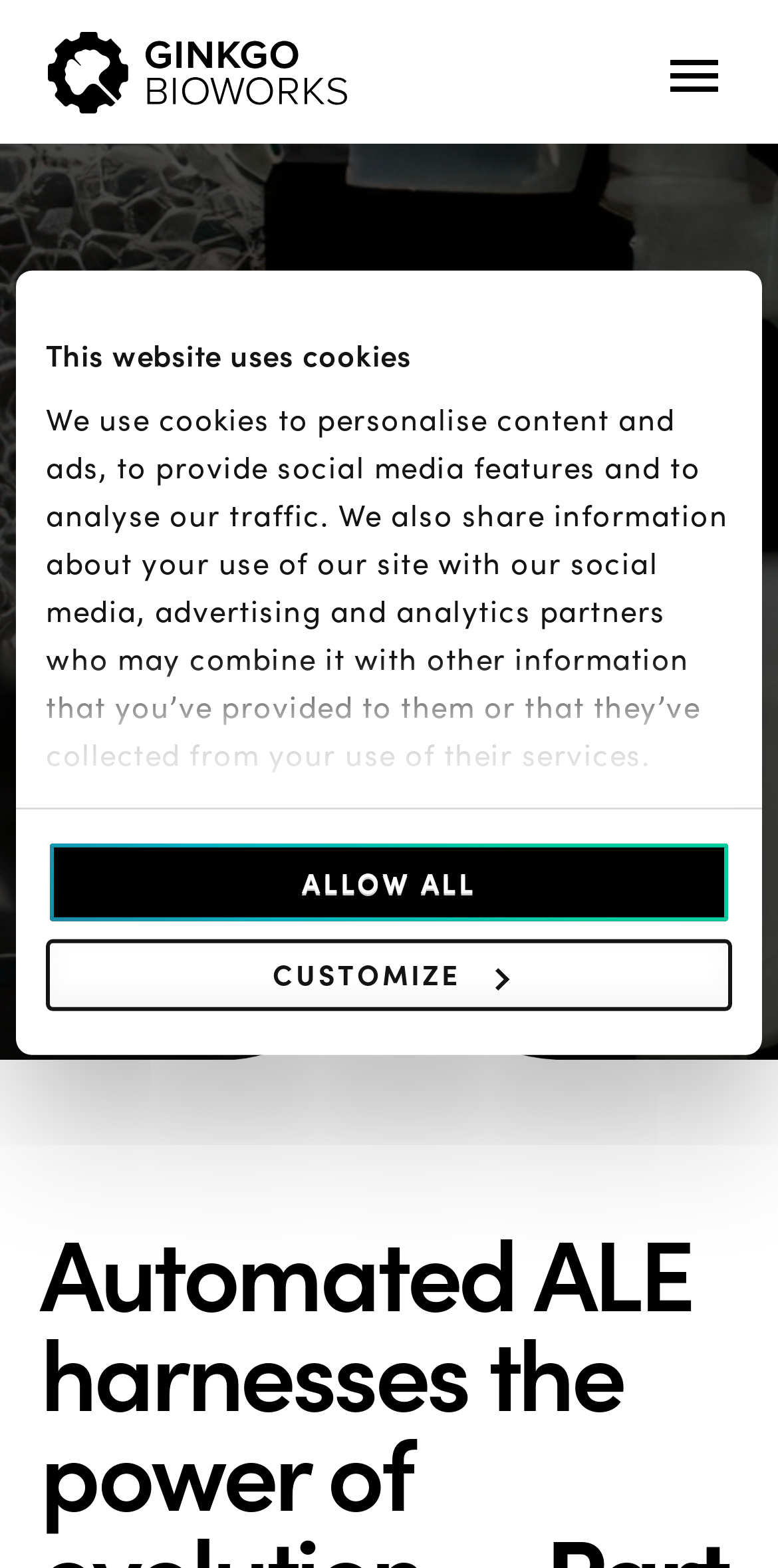Predict the bounding box coordinates of the area that should be clicked to accomplish the following instruction: "Search for something". The bounding box coordinates should consist of four float numbers between 0 and 1, i.e., [left, top, right, bottom].

[0.05, 0.741, 0.95, 0.845]